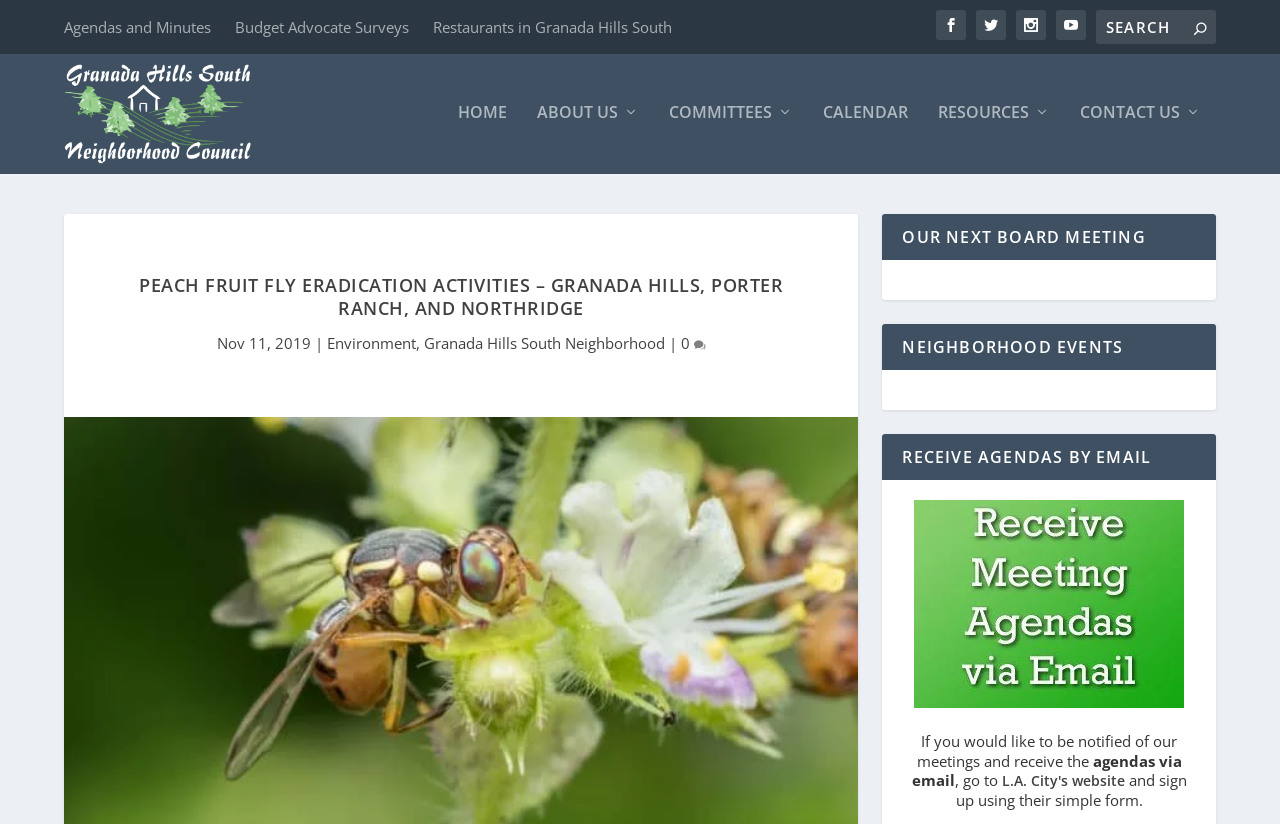Please specify the coordinates of the bounding box for the element that should be clicked to carry out this instruction: "Click on Environment". The coordinates must be four float numbers between 0 and 1, formatted as [left, top, right, bottom].

[0.255, 0.404, 0.325, 0.428]